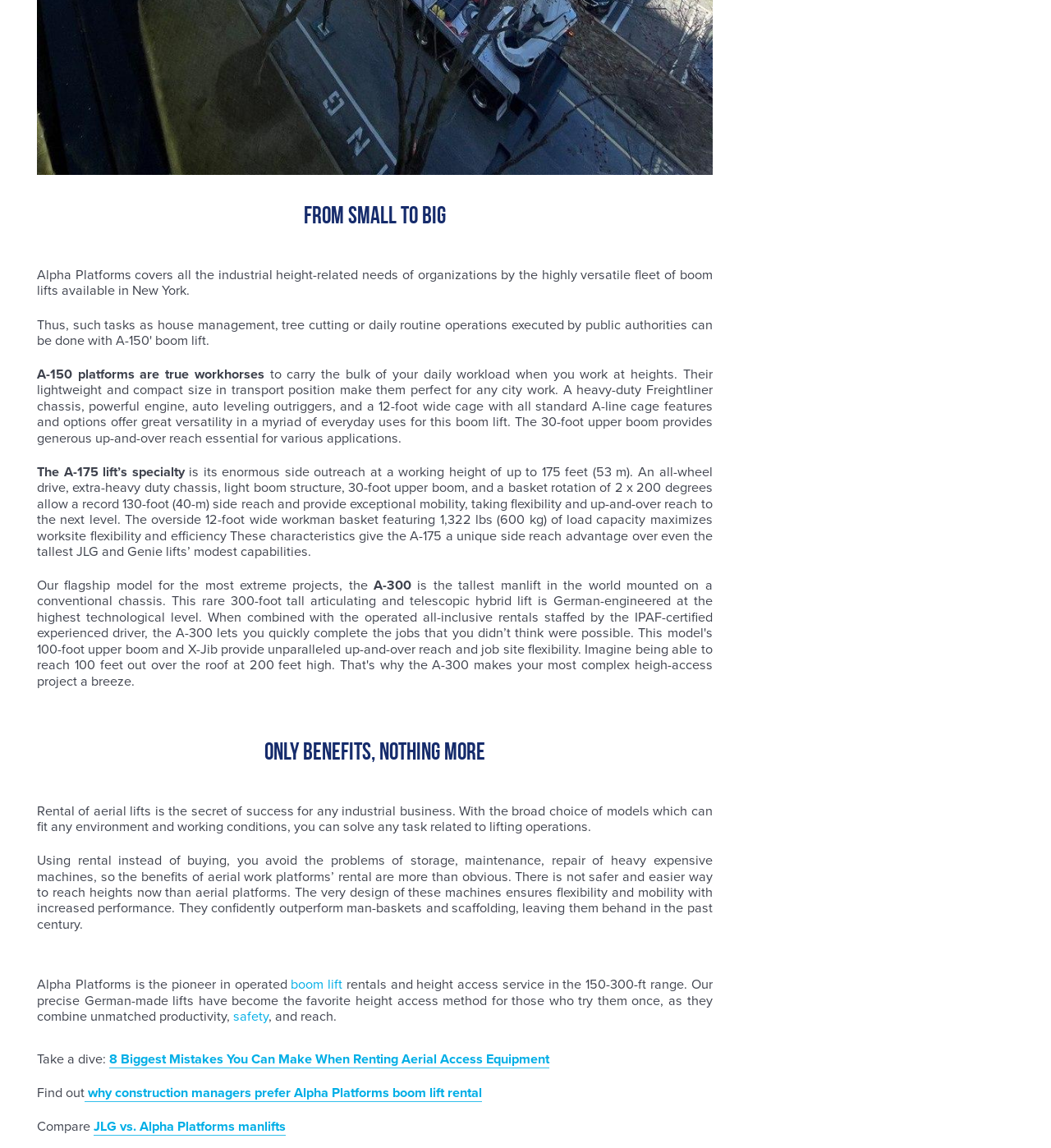What is the maximum working height of the A-175 lift?
Using the information from the image, answer the question thoroughly.

According to the webpage, the A-175 lift has a maximum working height of 175 feet (53 m), which is mentioned in the description of the lift's features and capabilities.